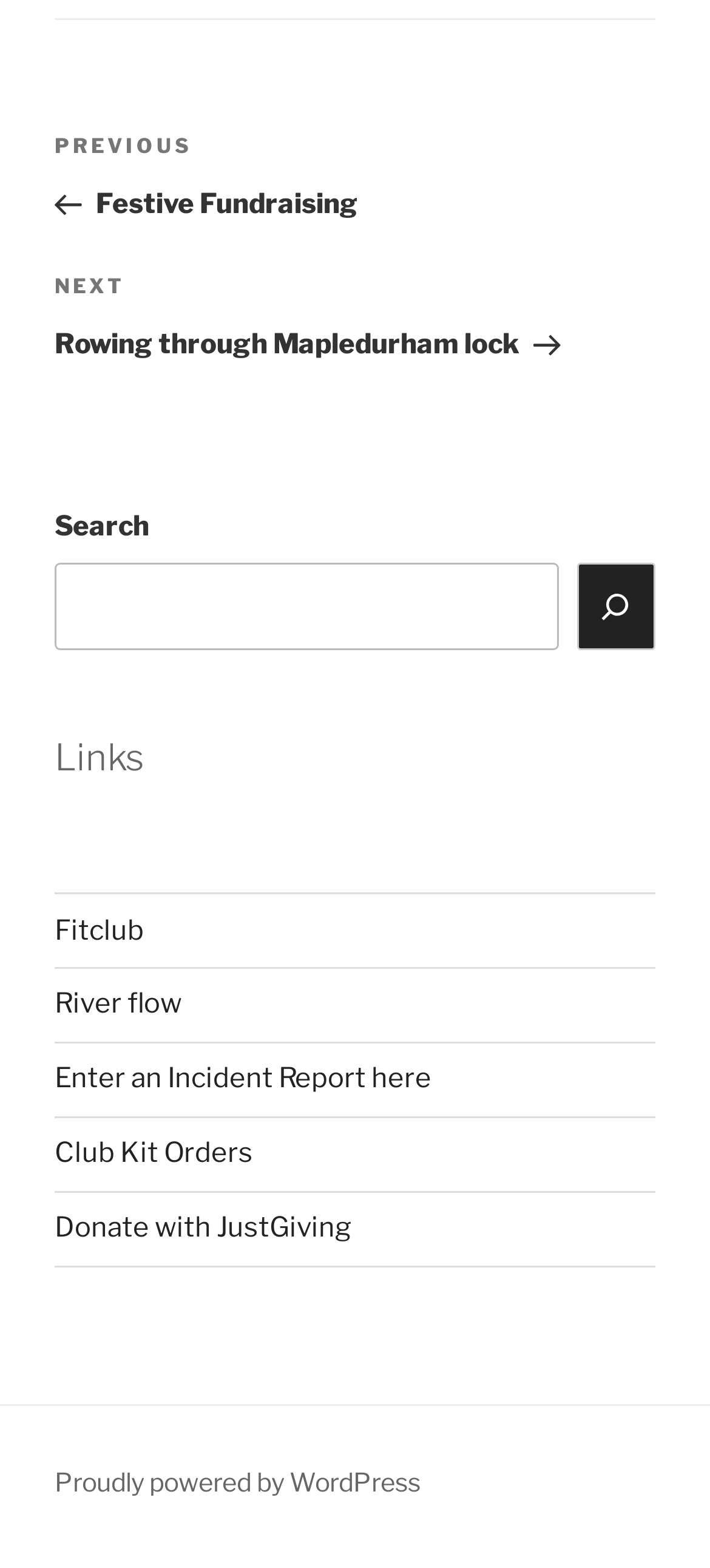How many links are there in the 'Links' section?
Please provide a full and detailed response to the question.

I counted the links under the 'Links' heading and found 5 links: 'Fitclub', 'River flow', 'Enter an Incident Report here', 'Club Kit Orders', and 'Donate with JustGiving'.